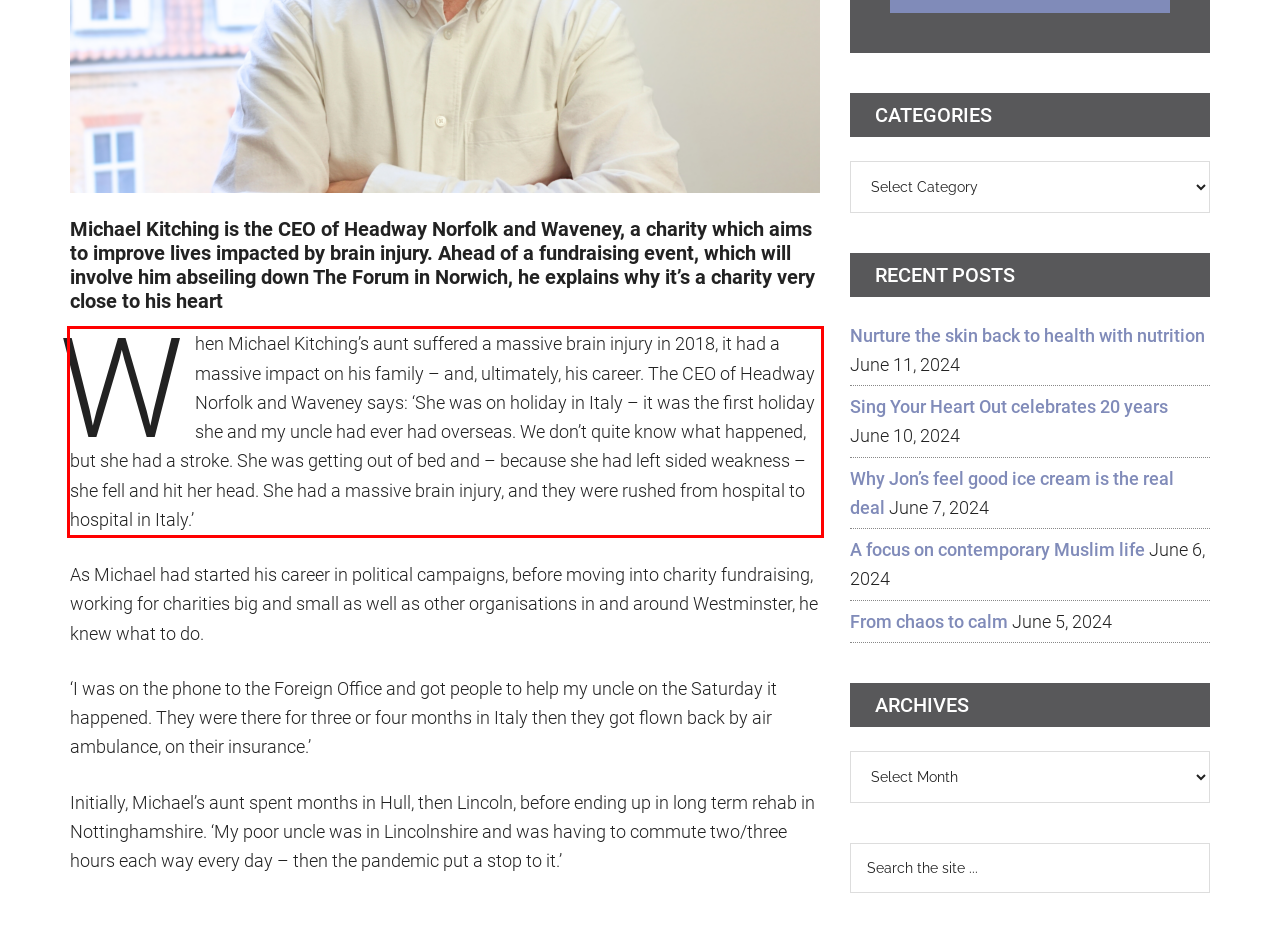Observe the screenshot of the webpage, locate the red bounding box, and extract the text content within it.

When Michael Kitching’s aunt suffered a massive brain injury in 2018, it had a massive impact on his family – and, ultimately, his career. The CEO of Headway Norfolk and Waveney says: ‘She was on holiday in Italy – it was the first holiday she and my uncle had ever had overseas. We don’t quite know what happened, but she had a stroke. She was getting out of bed and – because she had left sided weakness – she fell and hit her head. She had a massive brain injury, and they were rushed from hospital to hospital in Italy.’